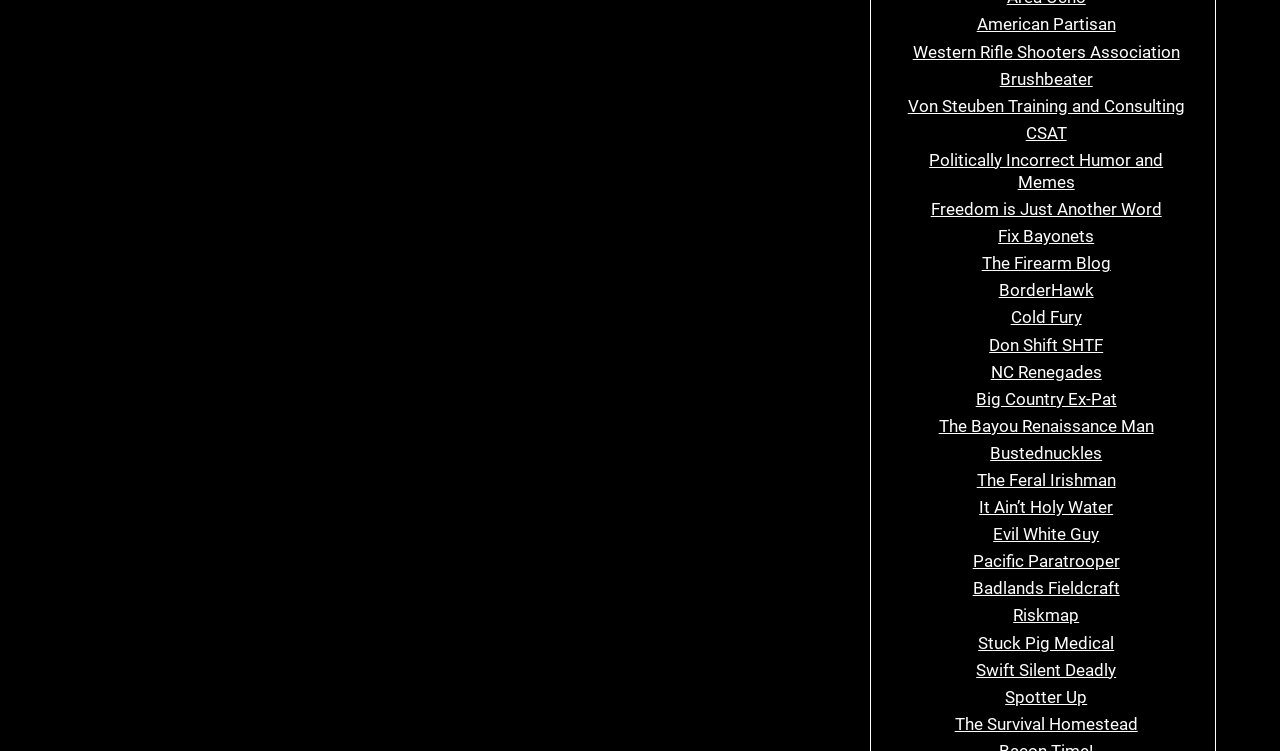Please determine the bounding box coordinates of the clickable area required to carry out the following instruction: "Check out BorderHawk". The coordinates must be four float numbers between 0 and 1, represented as [left, top, right, bottom].

[0.78, 0.373, 0.854, 0.4]